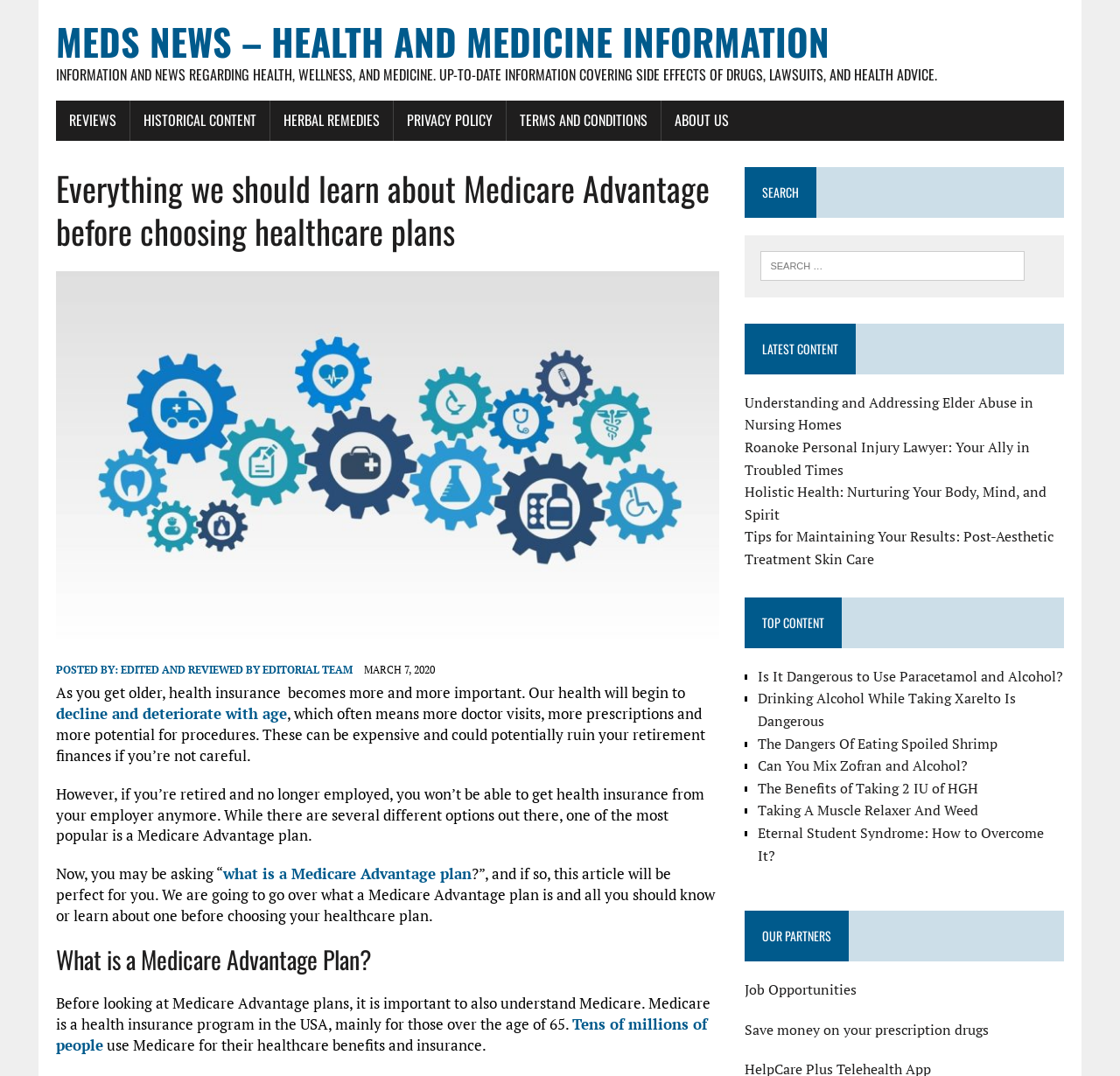Who edited and reviewed the article?
Using the image provided, answer with just one word or phrase.

Editorial Team